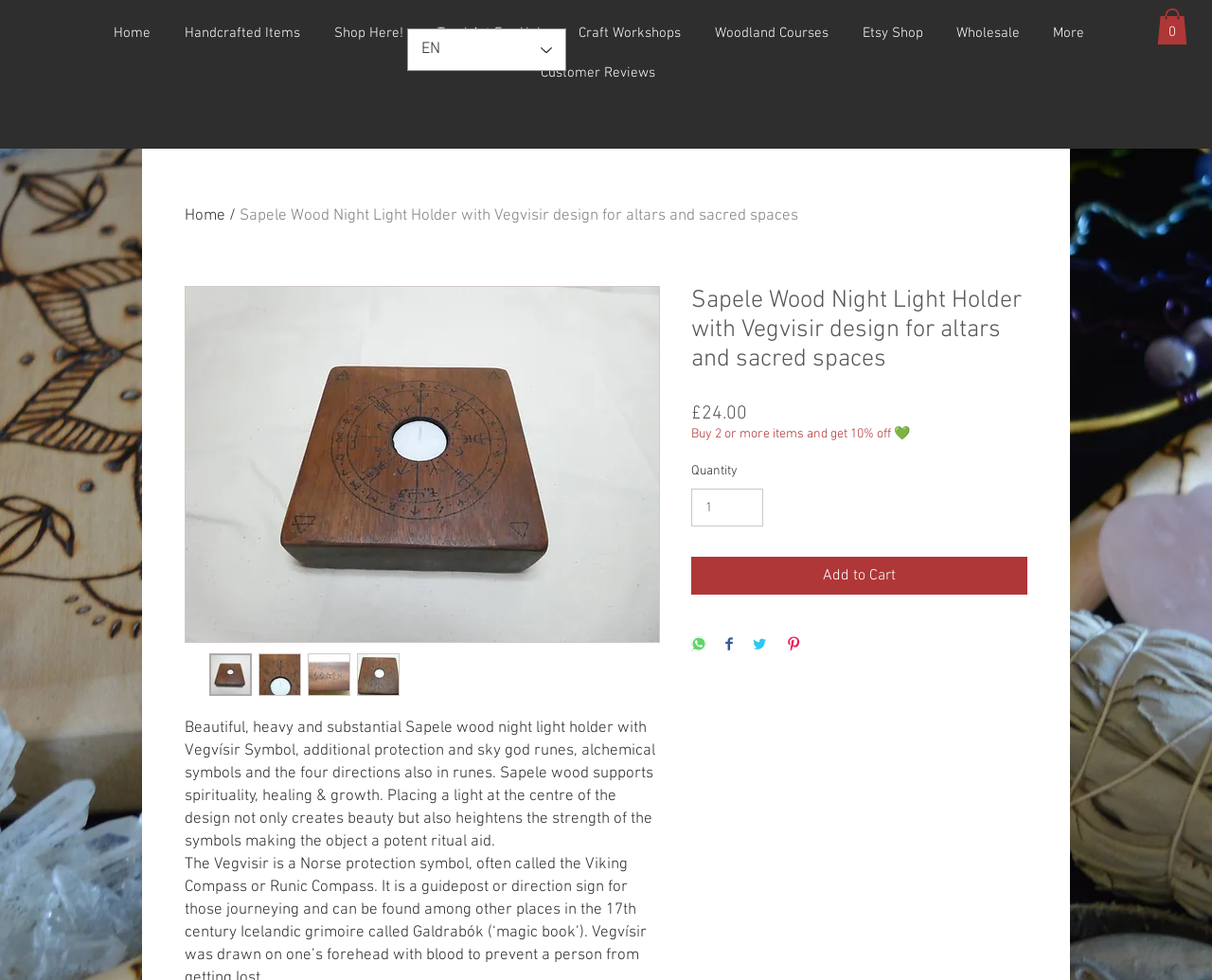What is the main product being sold on this webpage?
Analyze the image and provide a thorough answer to the question.

Based on the webpage content, the main product being sold is a Sapele Wood Night Light Holder with Vegvísir Symbol, additional protection and sky god runes, alchemical symbols and the four directions also in runes. This is evident from the product description, images, and price information.